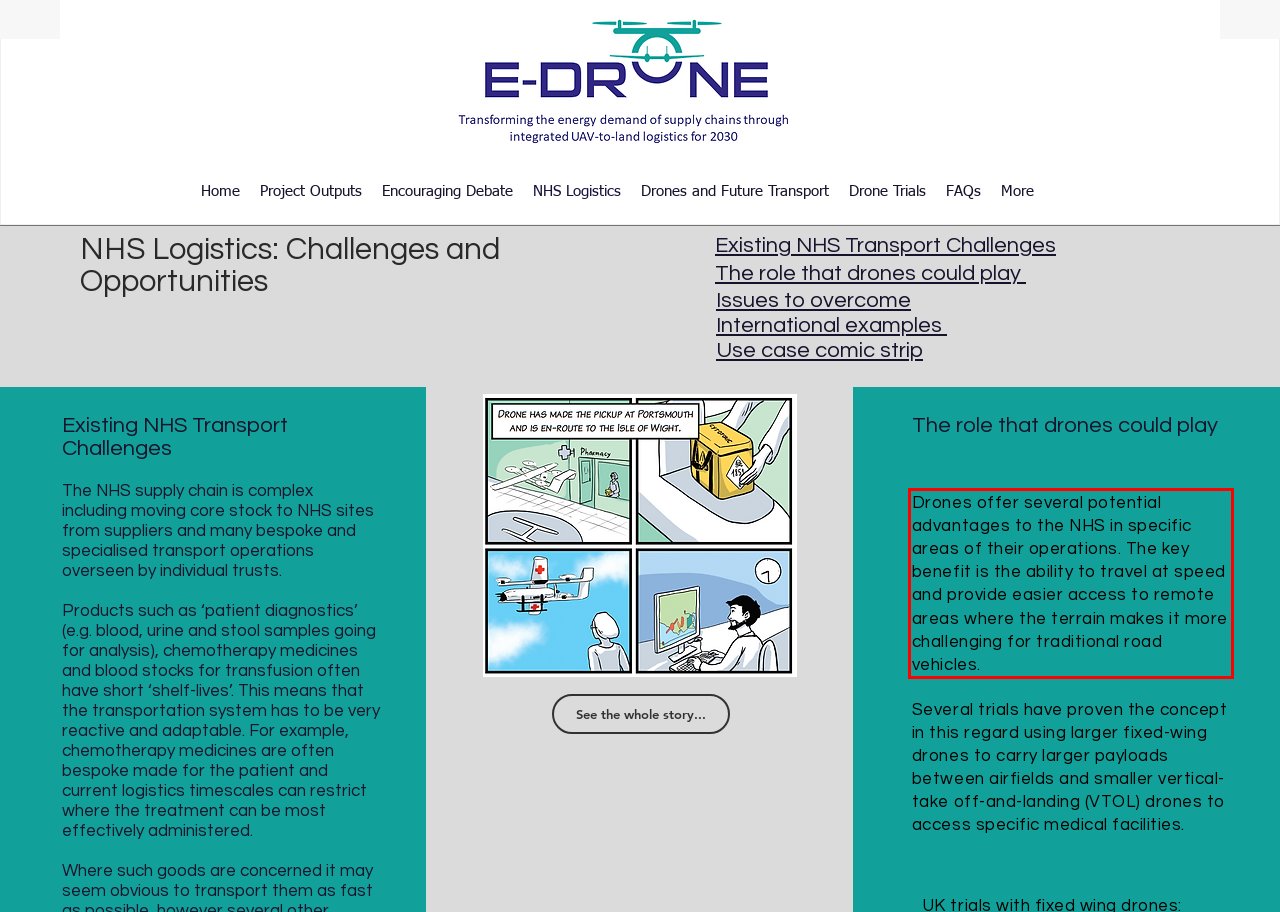Look at the screenshot of the webpage, locate the red rectangle bounding box, and generate the text content that it contains.

Drones offer several potential advantages to the NHS in specific areas of their operations. The key benefit is the ability to travel at speed and provide easier access to remote areas where the terrain makes it more challenging for traditional road vehicles.